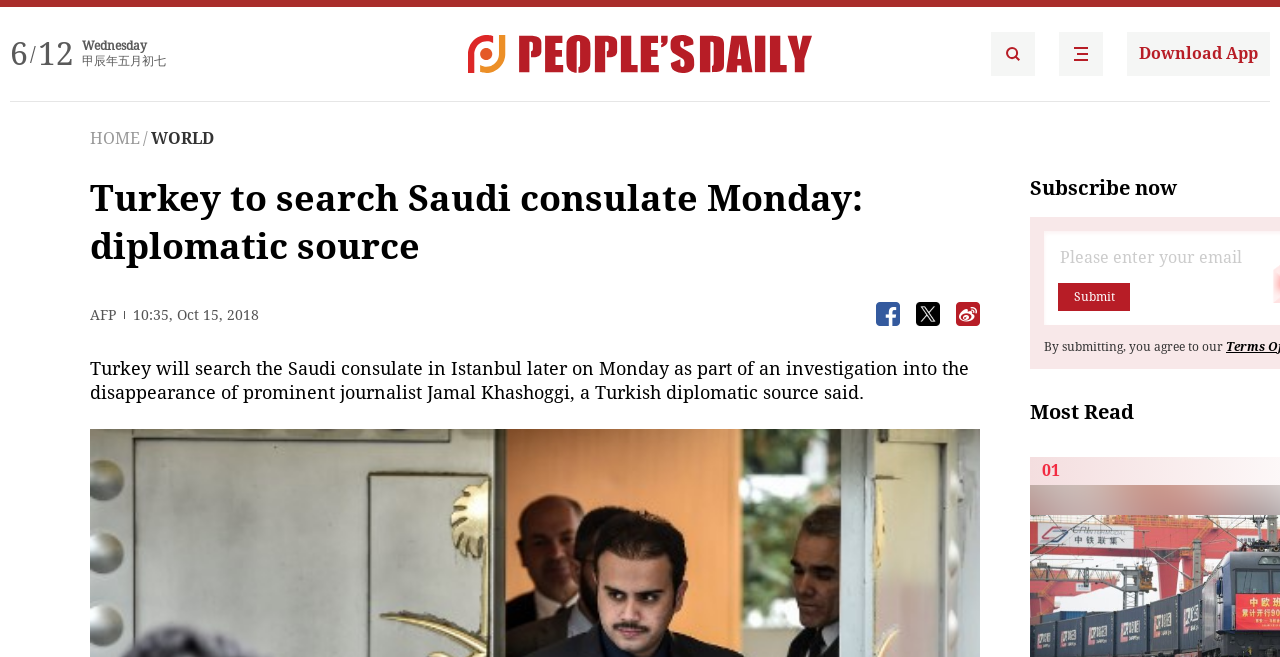What is the date of the news article?
Identify the answer in the screenshot and reply with a single word or phrase.

Oct 15, 2018